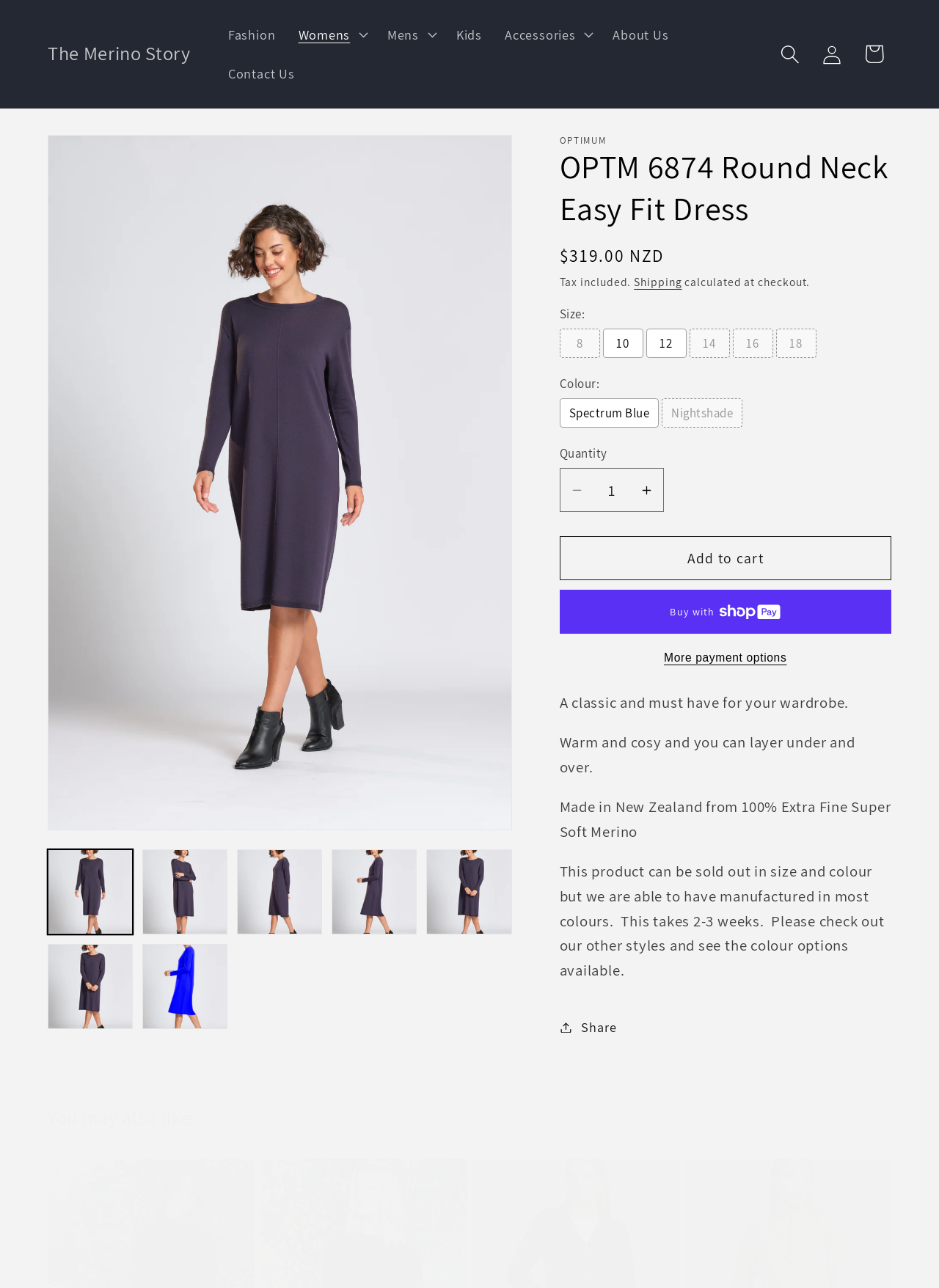Respond to the question below with a single word or phrase: What is the minimum quantity that can be added to cart?

1